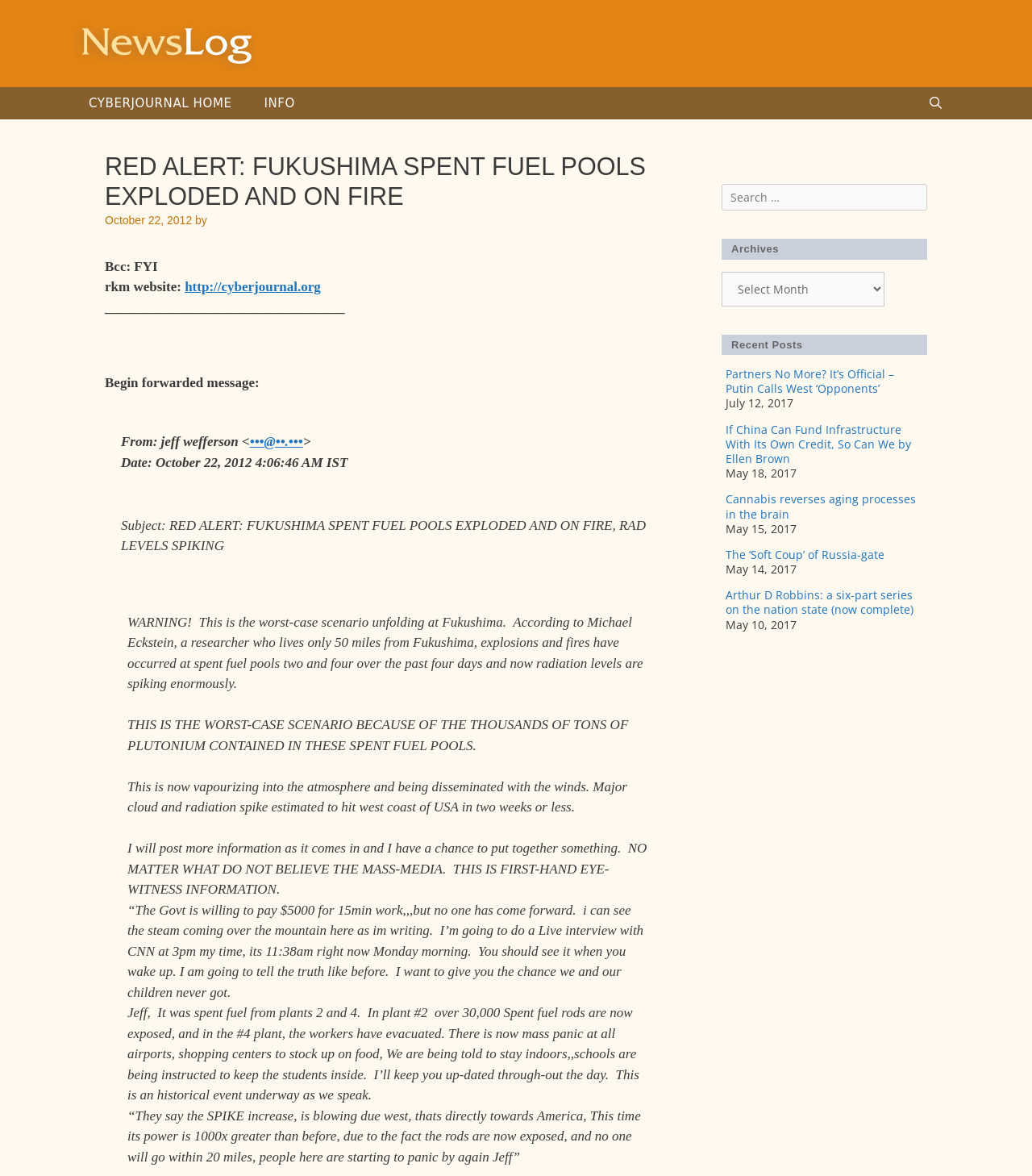What is the headline of the webpage?

RED ALERT: FUKUSHIMA SPENT FUEL POOLS EXPLODED AND ON FIRE